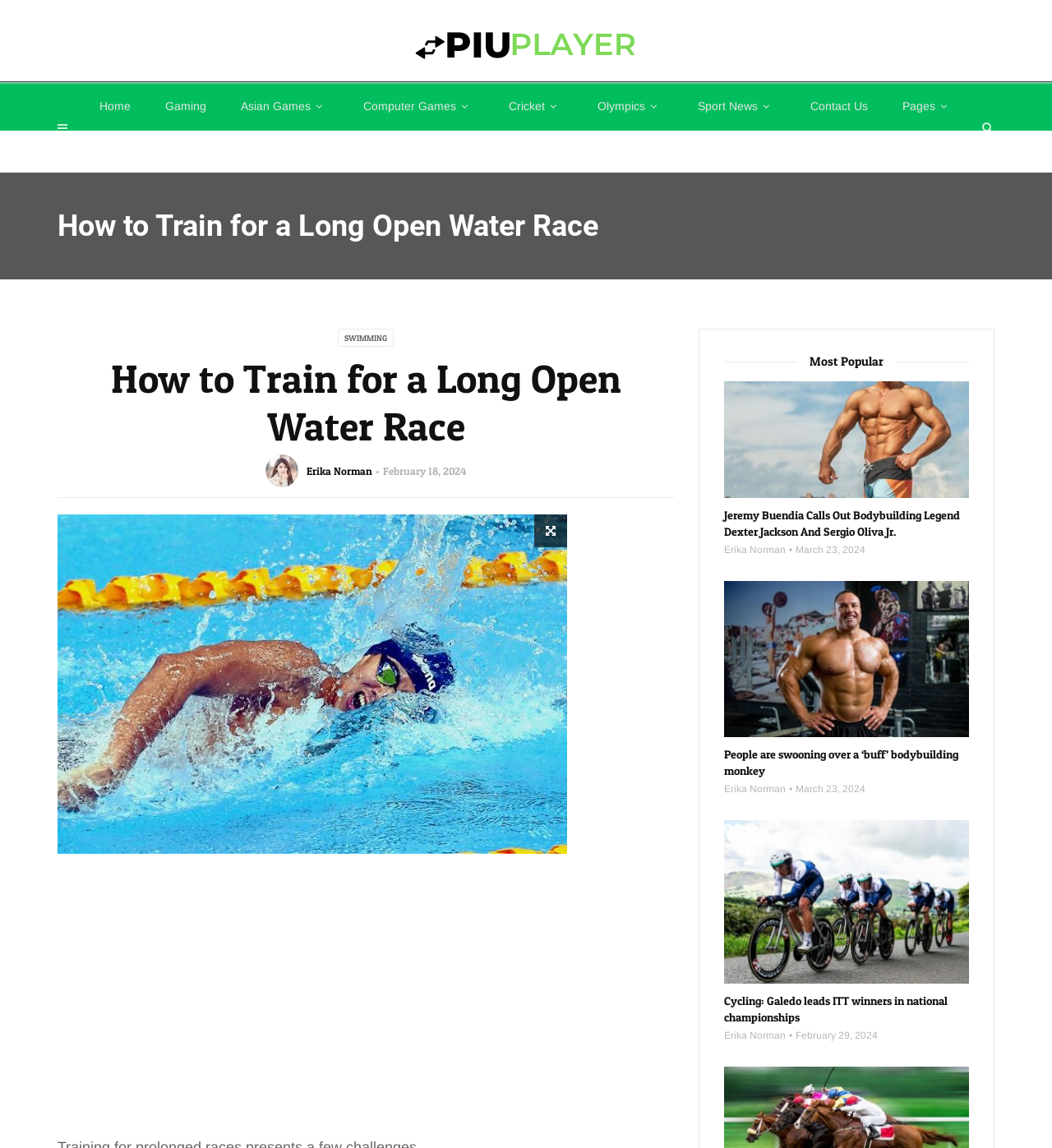How many navigation links are there at the top of the webpage?
Using the image as a reference, answer the question with a short word or phrase.

7